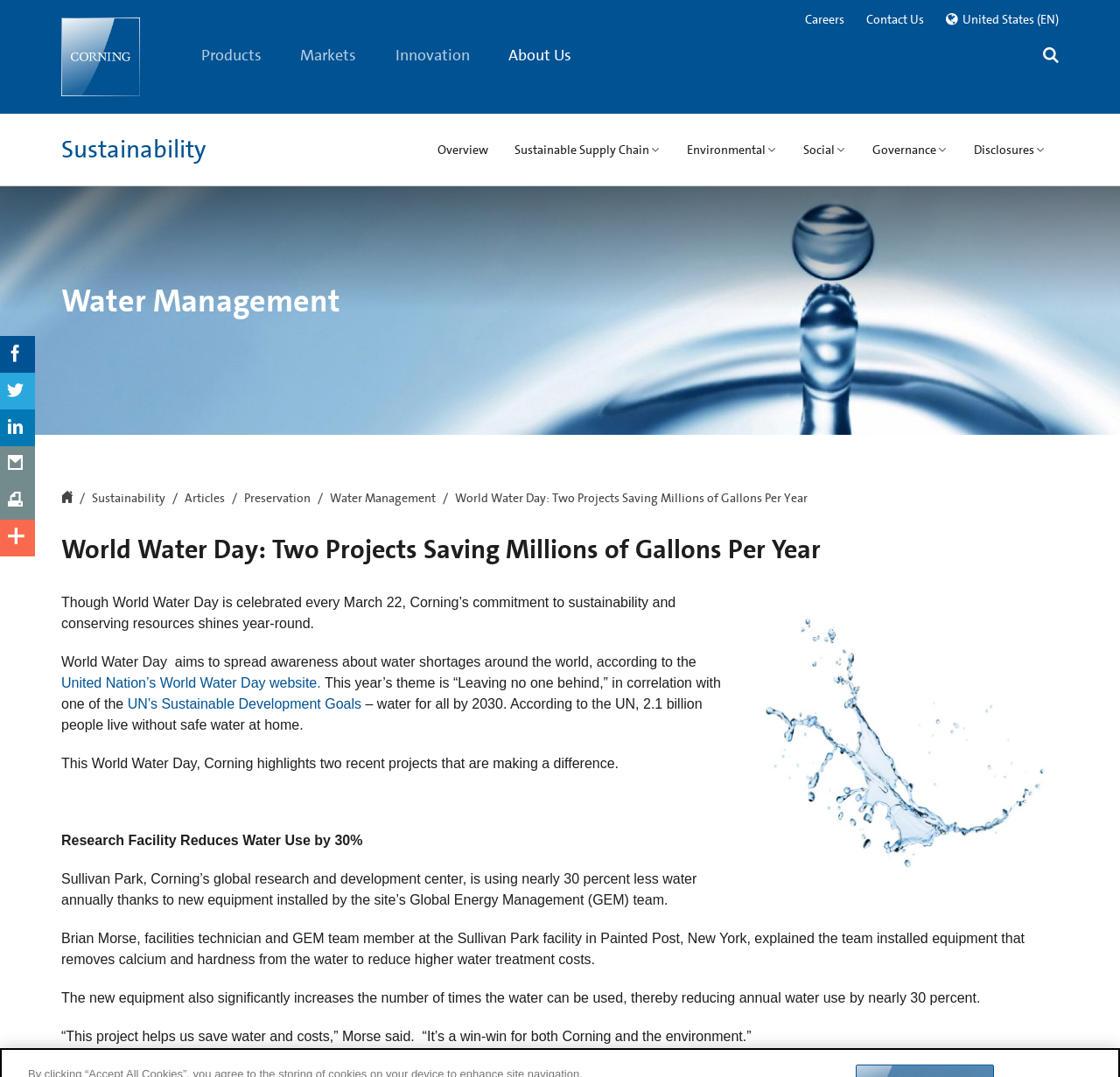What is the principal heading displayed on the webpage?

World Water Day: Two Projects Saving Millions of Gallons Per Year | Water Management | Corning